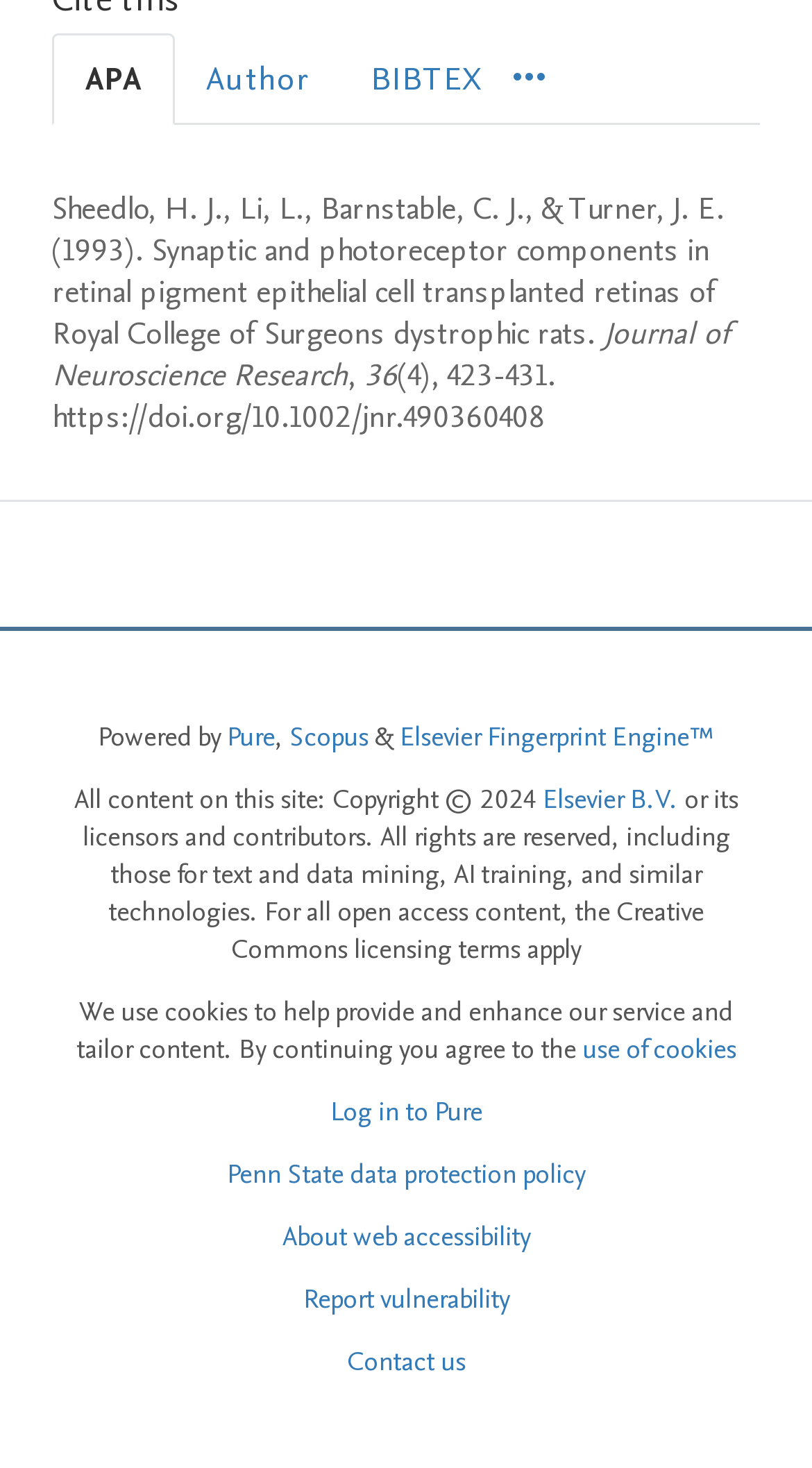Please identify the bounding box coordinates of the area that needs to be clicked to follow this instruction: "Click on the More navigation options menu".

[0.631, 0.036, 0.672, 0.072]